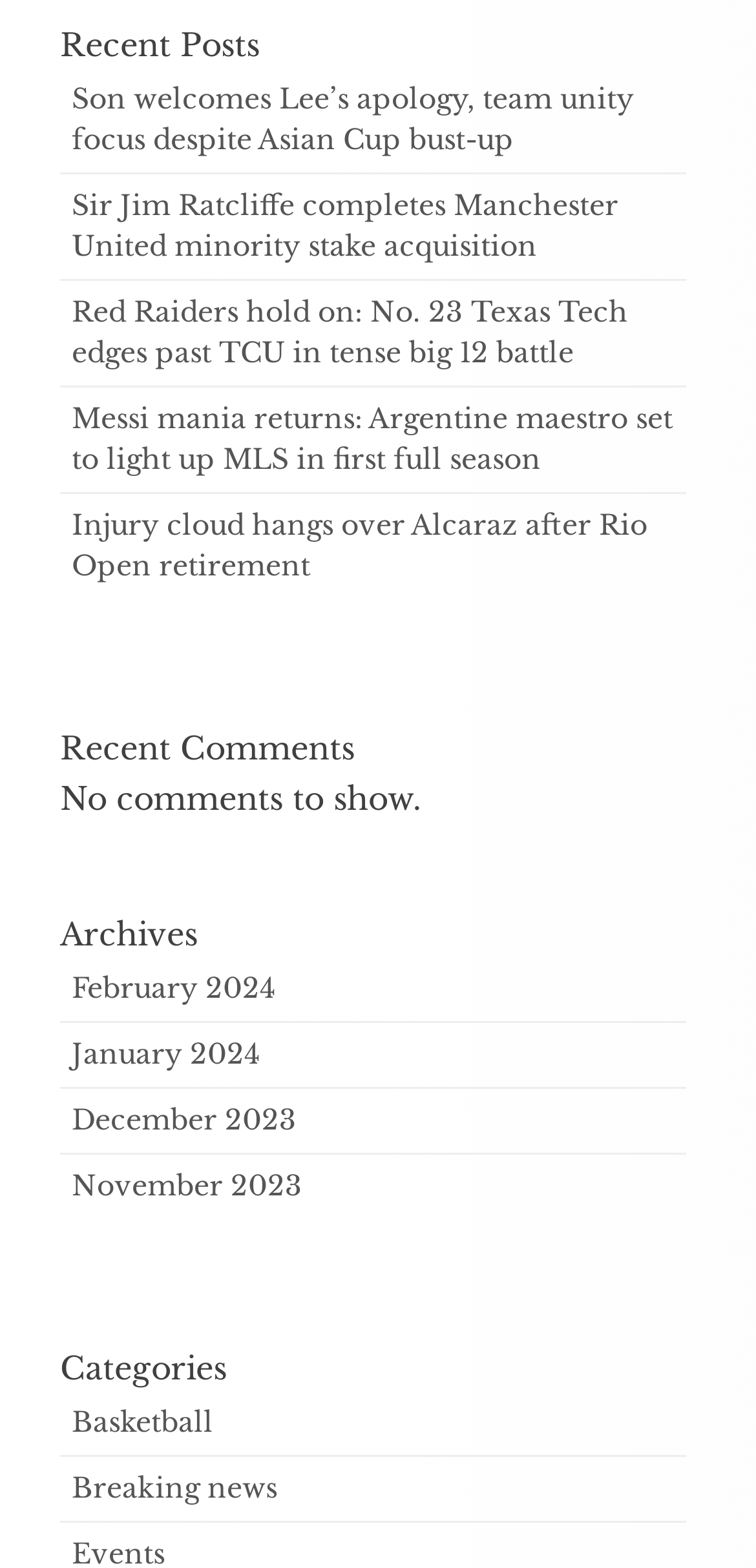Based on the image, provide a detailed and complete answer to the question: 
Are there any comments shown?

I looked at the section under the 'Recent Comments' heading and found a static text that says 'No comments to show.', indicating that there are no comments displayed.